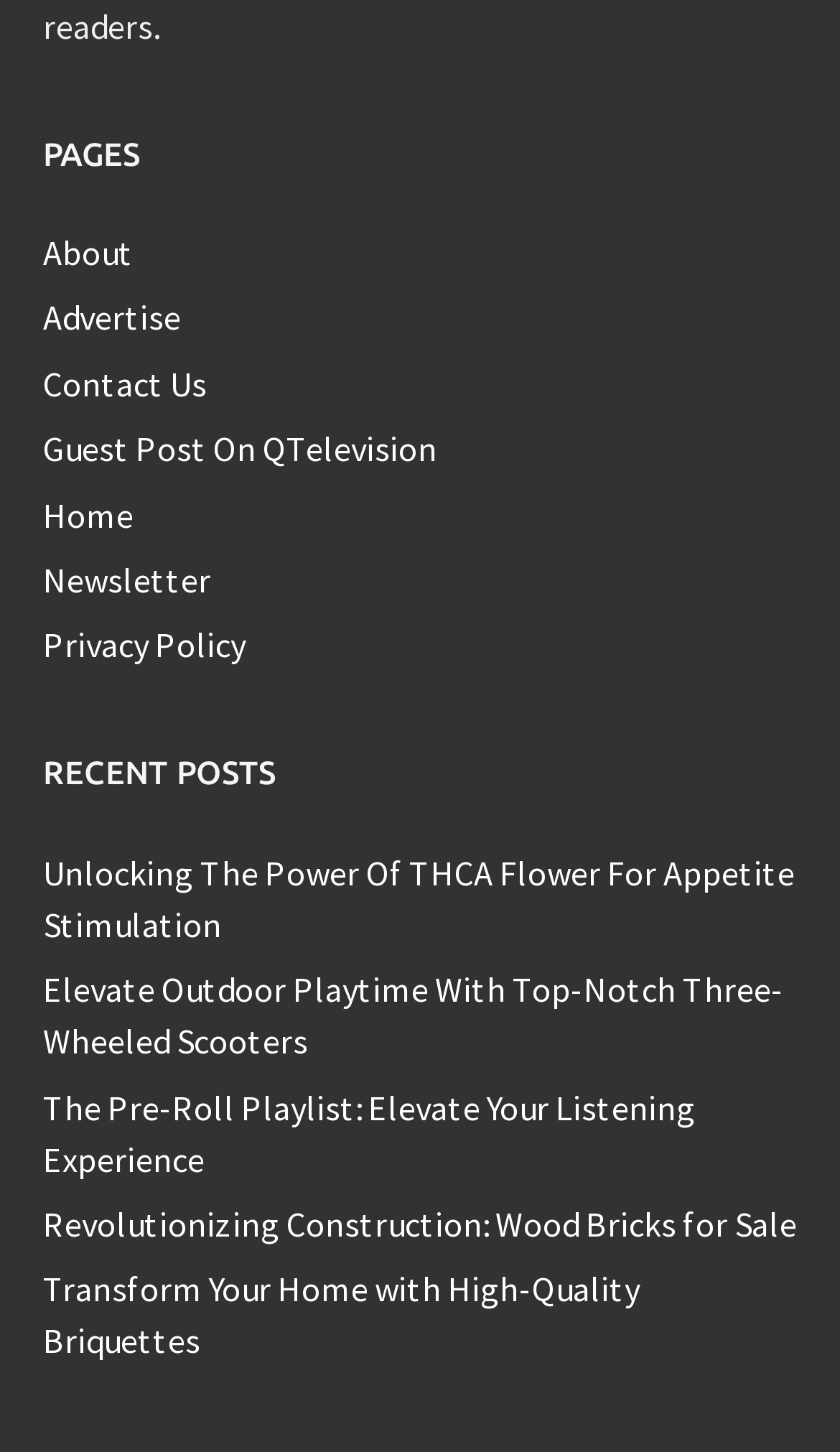What is the last link in the top navigation menu?
Give a one-word or short phrase answer based on the image.

Privacy Policy